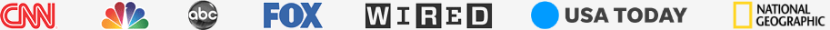What is the primary purpose of these media logos?
From the details in the image, answer the question comprehensively.

The caption states that these logos appeal to audiences seeking reliable information across multiple platforms. This implies that the primary purpose of these media logos is to provide trustworthy and credible information to their audiences.